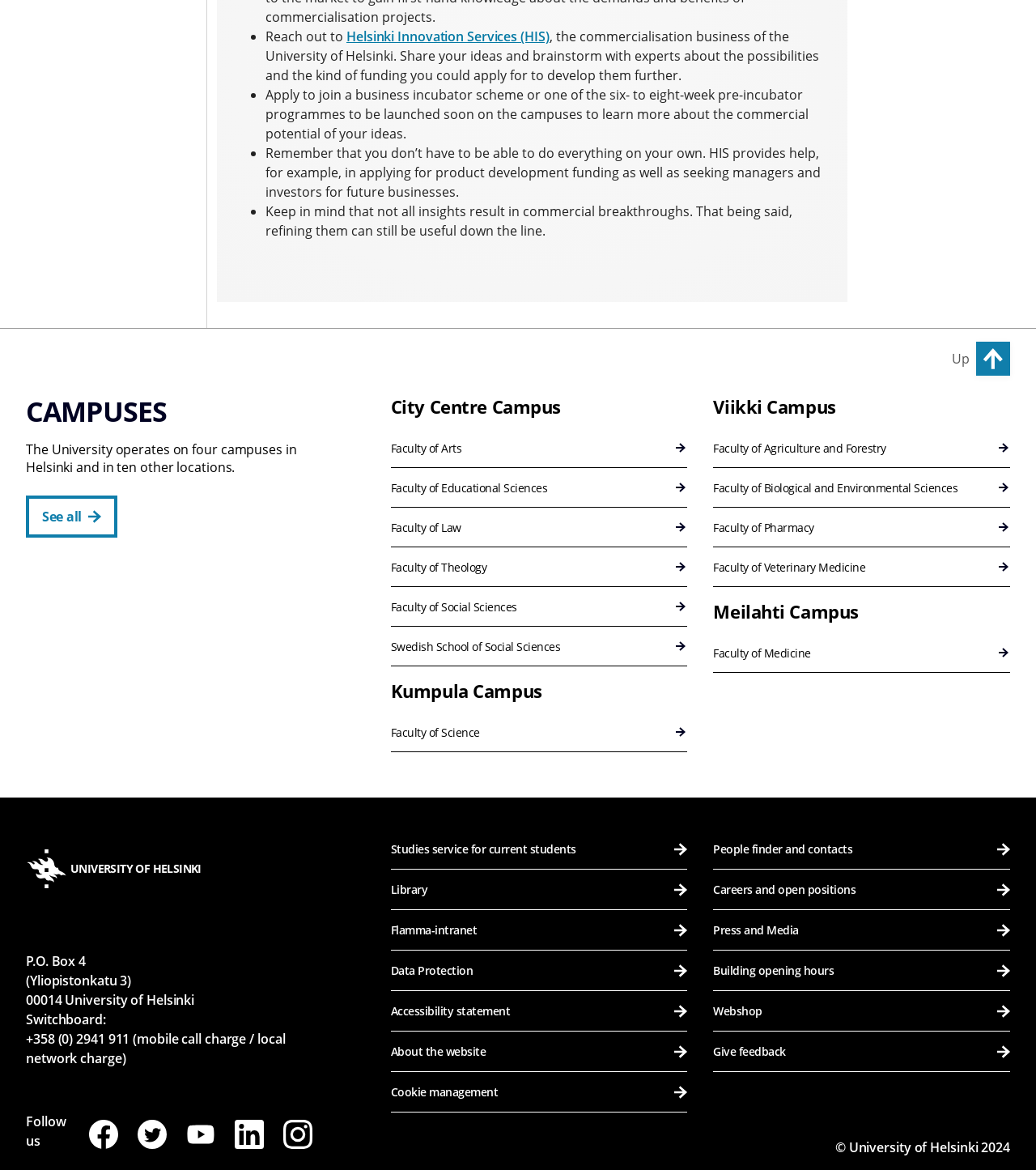What is the name of the faculty located on the City Centre Campus?
Please provide a single word or phrase as your answer based on the image.

Faculty of Arts